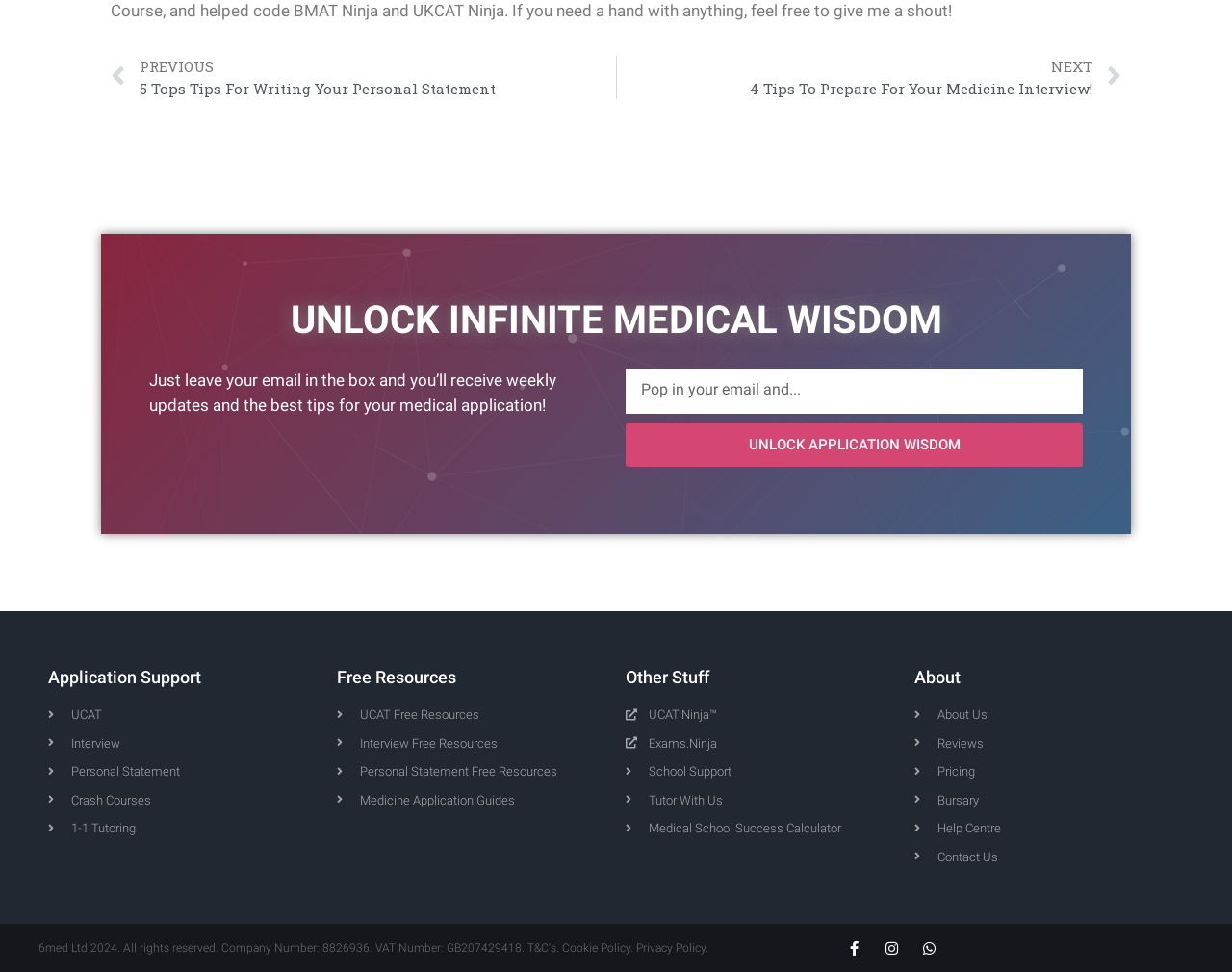Please determine the bounding box coordinates for the element that should be clicked to follow these instructions: "Click on the 'UNLOCK APPLICATION WISDOM' button".

[0.508, 0.436, 0.879, 0.48]